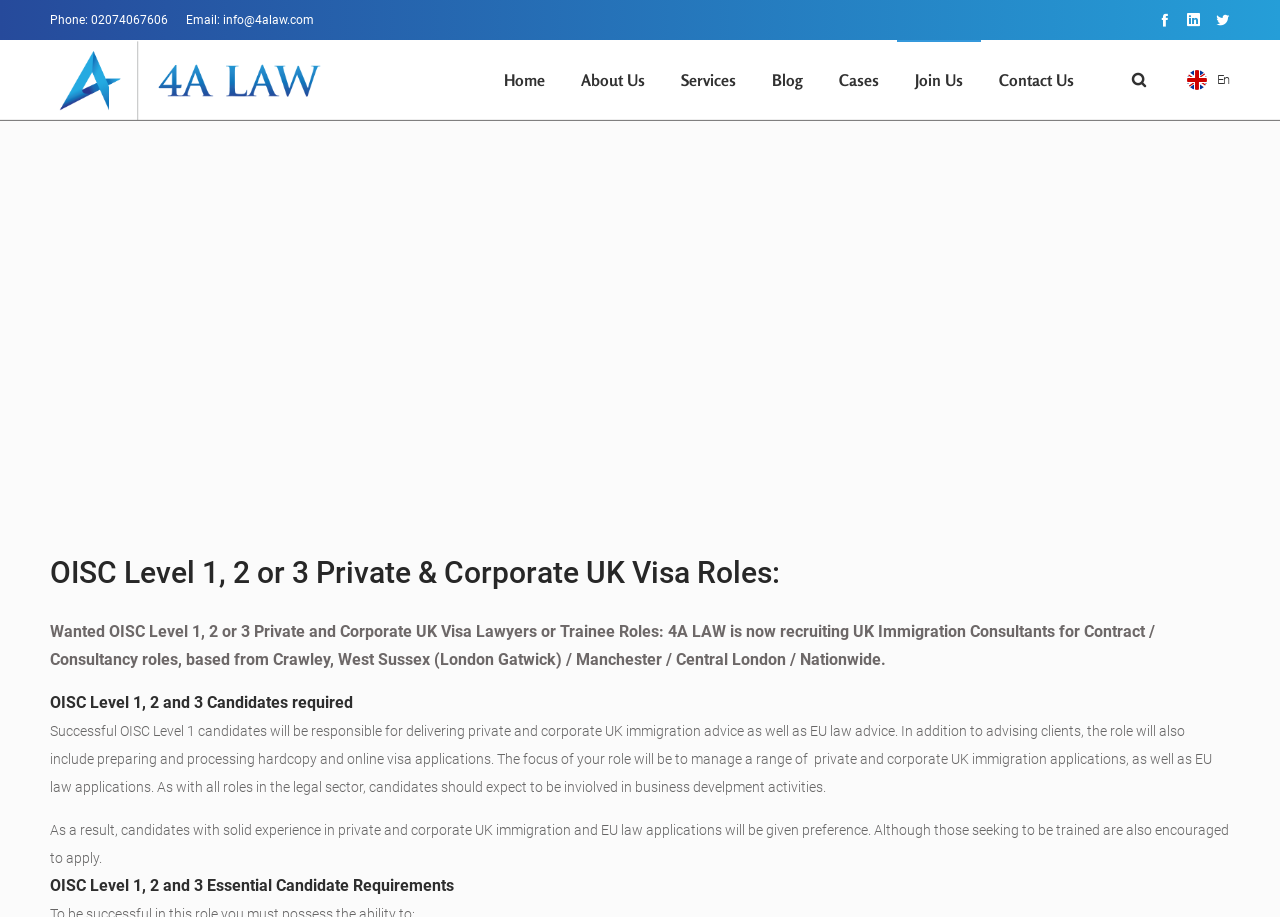What is the location of the job?
Please use the image to provide a one-word or short phrase answer.

Crawley, West Sussex (London Gatwick) / Manchester / Central London / Nationwide